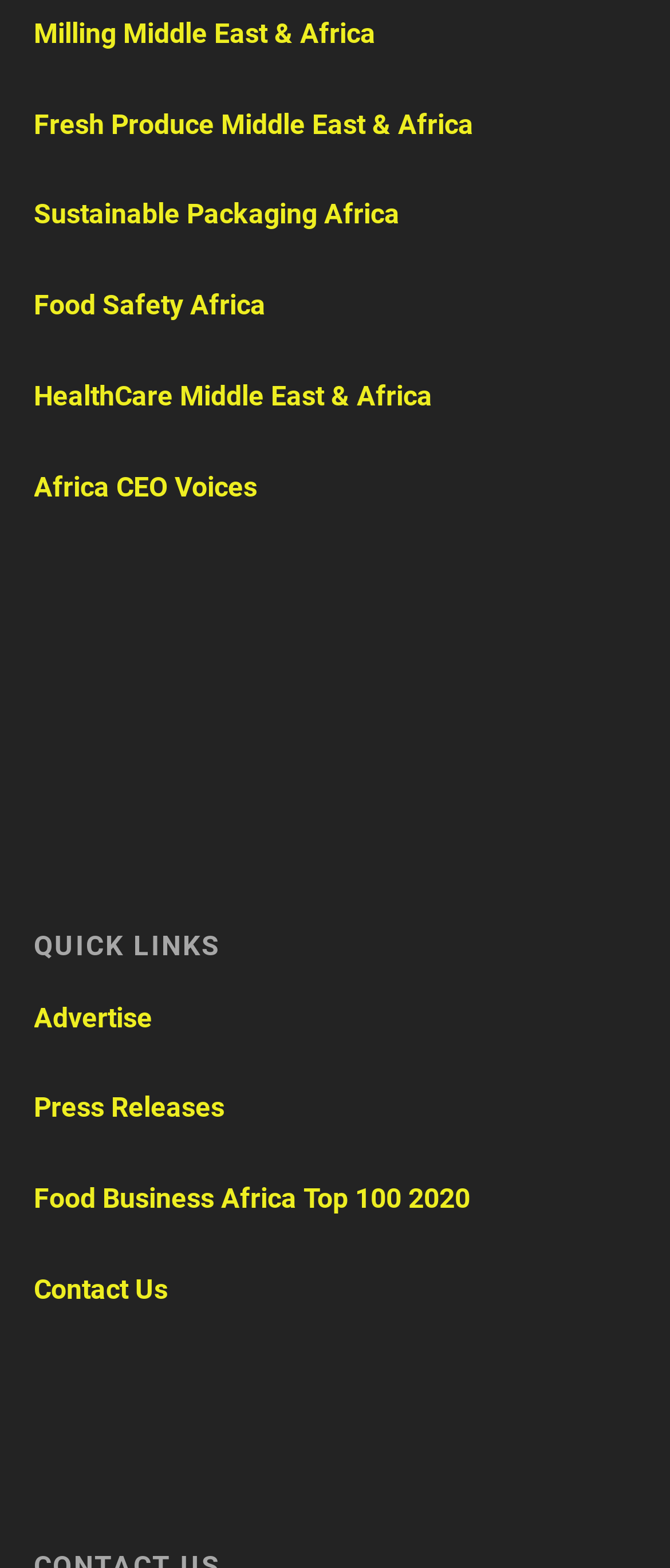Analyze the image and provide a detailed answer to the question: What is the purpose of the link 'Food Business Africa Top 100 2020'?

Based on the text 'Food Business Africa Top 100 2020', I inferred that this link is likely related to a ranking or list of top 100 food businesses in Africa for the year 2020.